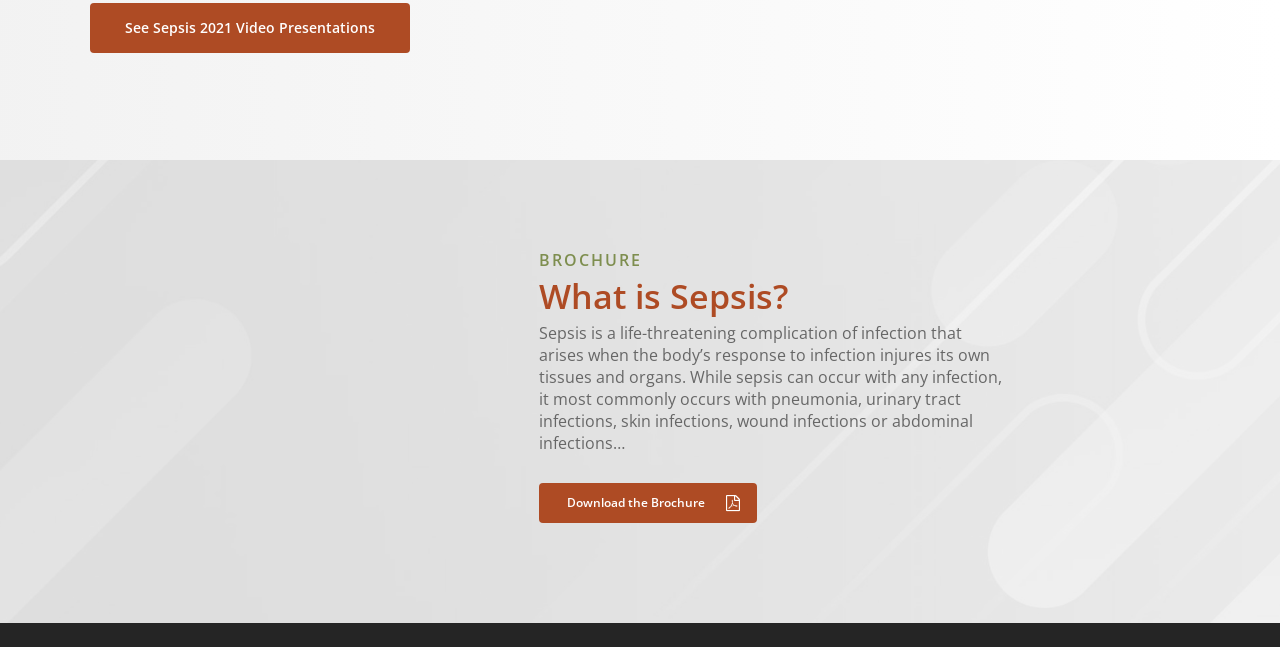What is the consequence of sepsis? Based on the image, give a response in one word or a short phrase.

Life-threatening